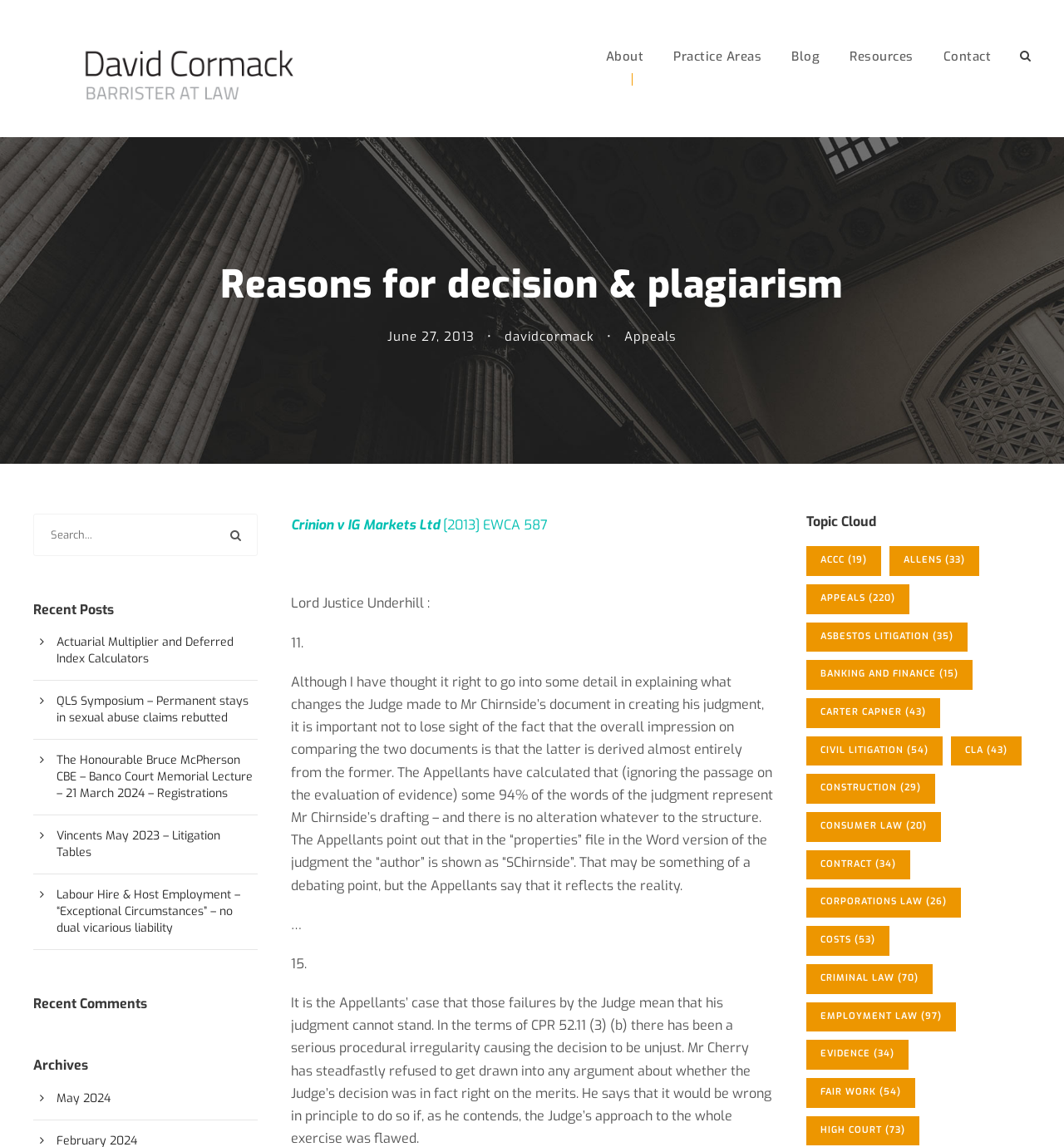Specify the bounding box coordinates of the element's region that should be clicked to achieve the following instruction: "Read the 'Crinion v IG Markets Ltd [2013] EWCA 587' article". The bounding box coordinates consist of four float numbers between 0 and 1, in the format [left, top, right, bottom].

[0.273, 0.45, 0.515, 0.465]